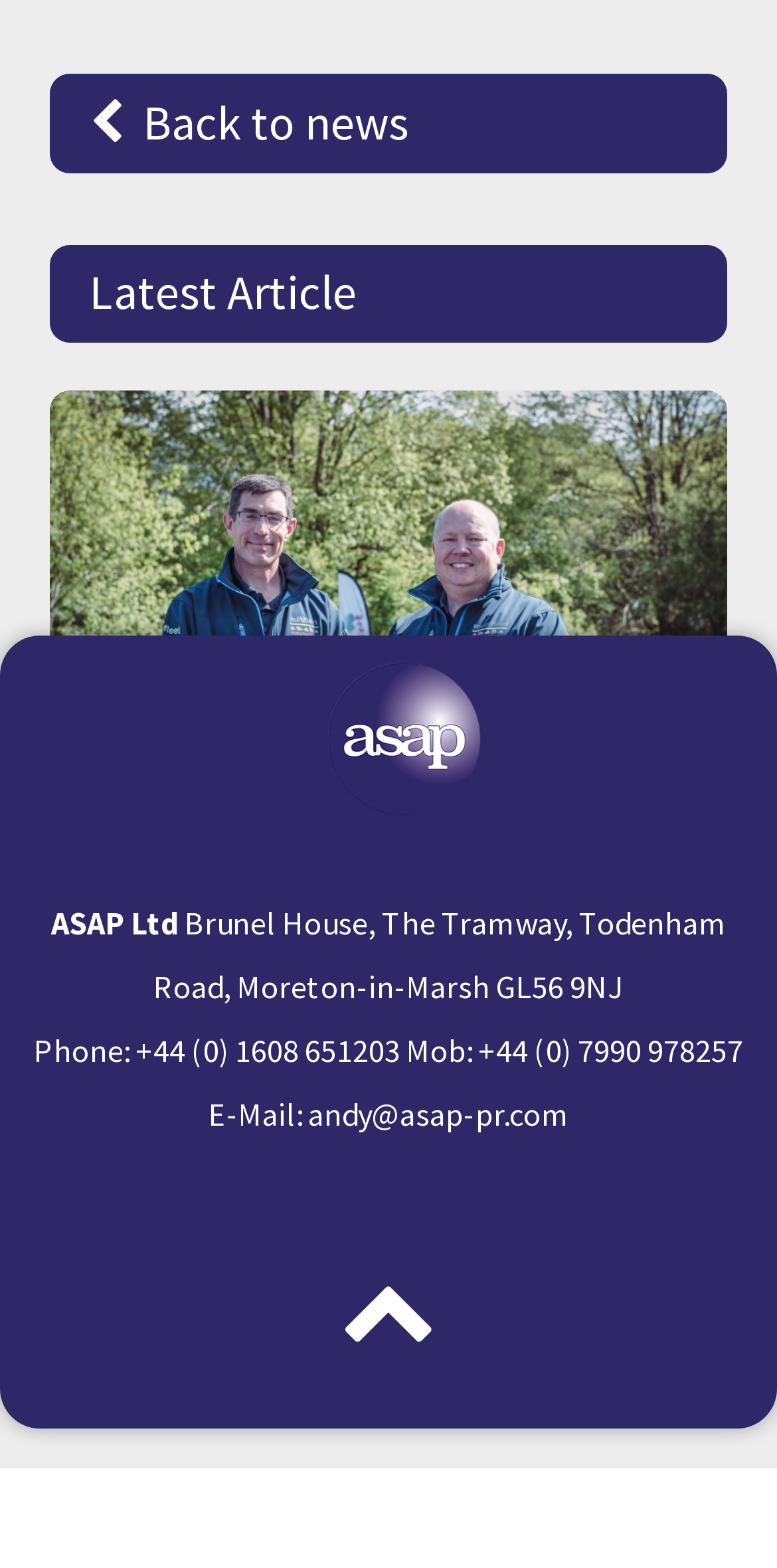Is the search box required?
Analyze the image and provide a thorough answer to the question.

I found that the search box is not required by looking at the textbox 'Search' which has a required attribute set to False.